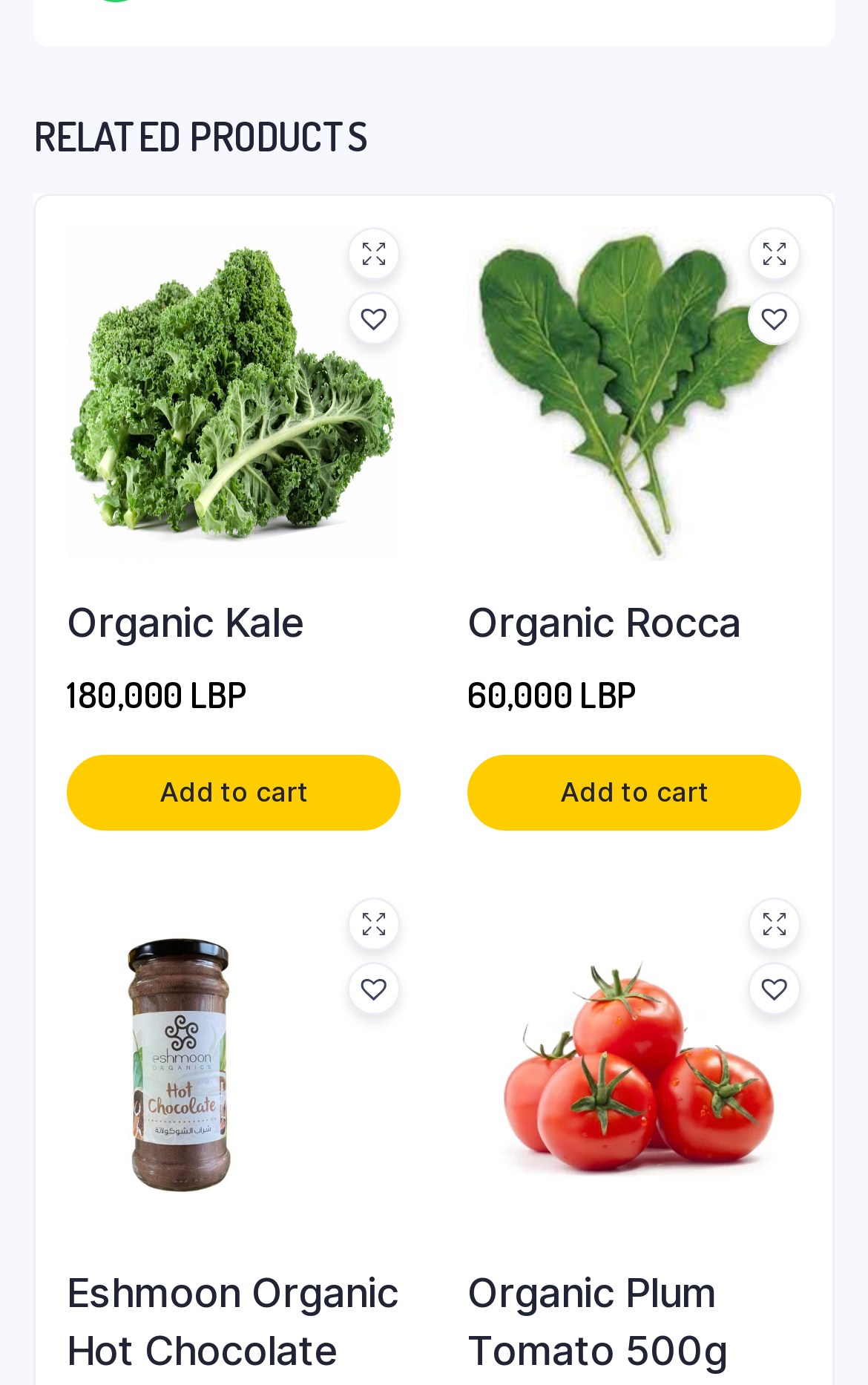Please identify the bounding box coordinates of the area that needs to be clicked to fulfill the following instruction: "View Organic Kale product details."

[0.077, 0.164, 0.462, 0.405]